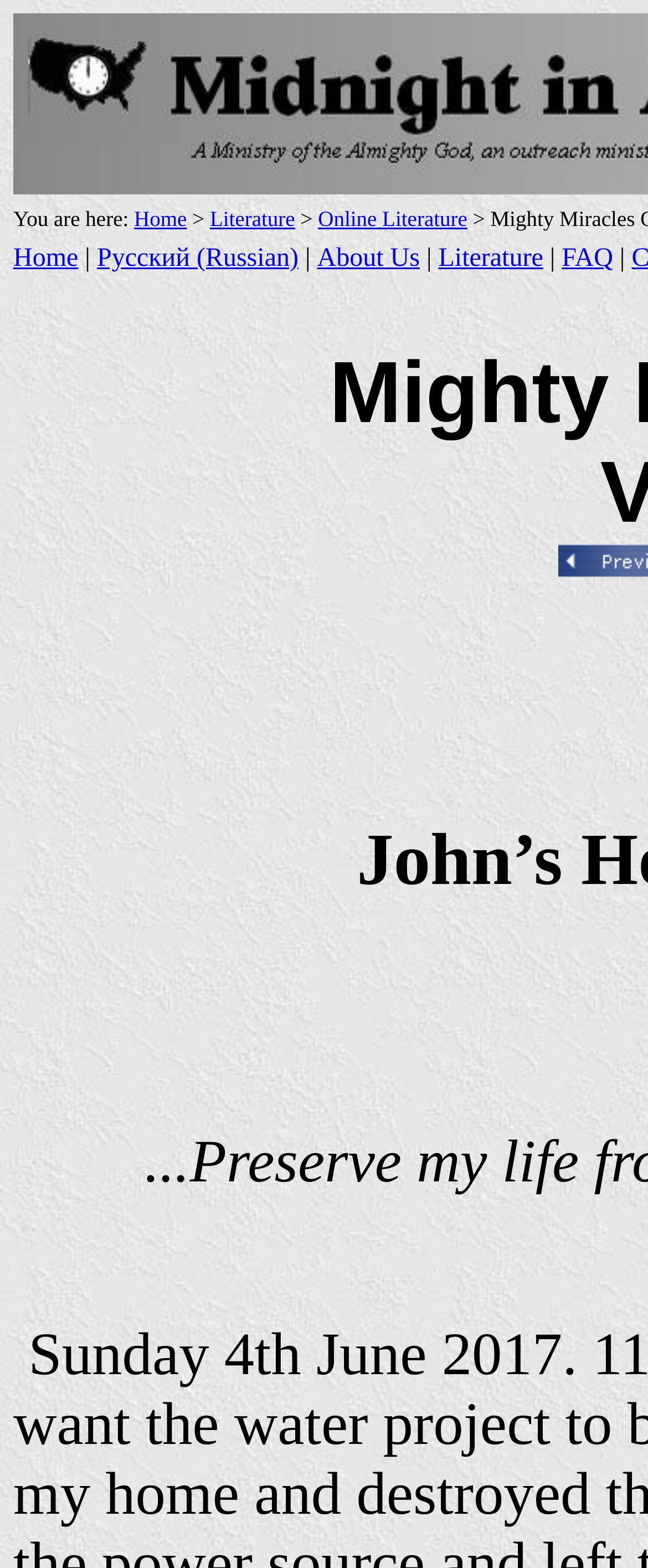Specify the bounding box coordinates of the area to click in order to follow the given instruction: "view literature."

[0.324, 0.131, 0.455, 0.147]